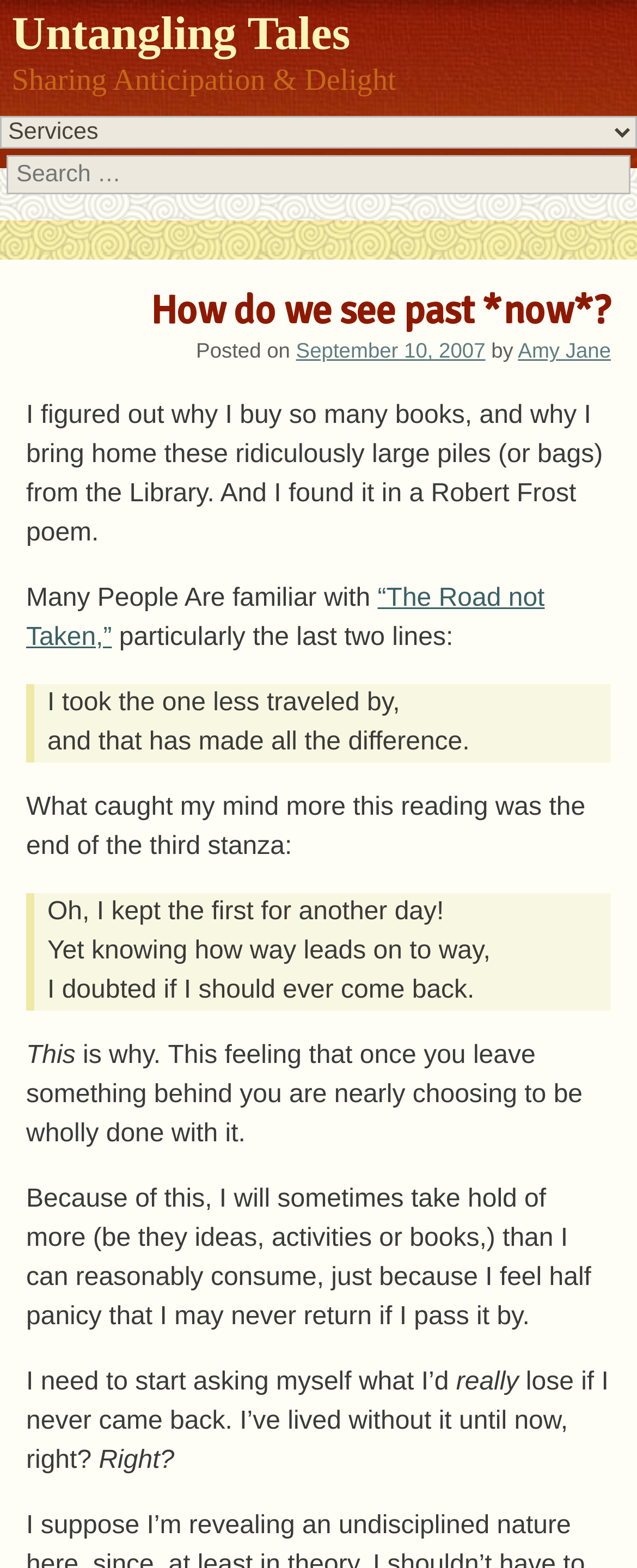What is the feeling described in the post?
Using the visual information, respond with a single word or phrase.

Fear of missing out